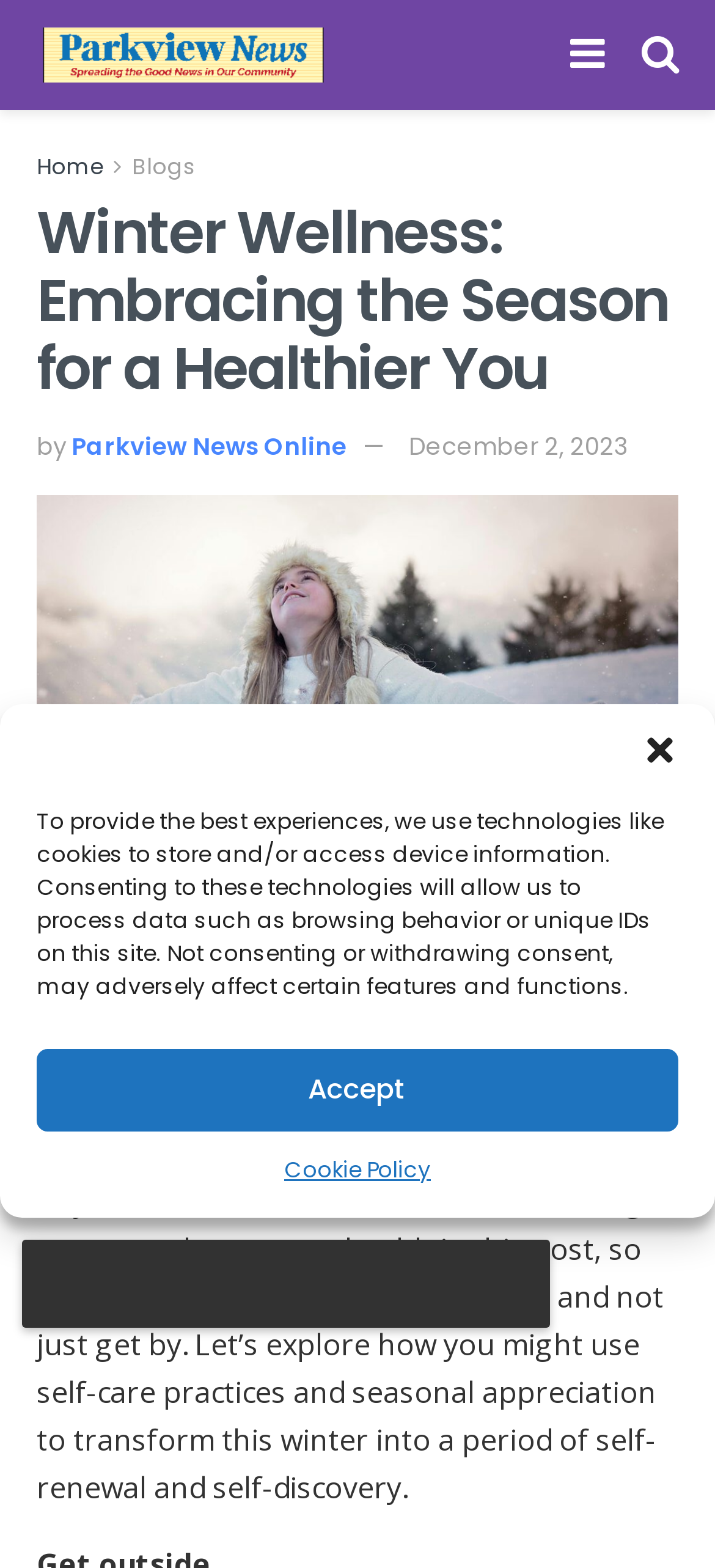What is the date of the article?
Look at the image and provide a detailed response to the question.

I found the date of the article by looking at the text below the article title. The link 'December 2, 2023' is situated below the title, indicating that it is the date of publication.